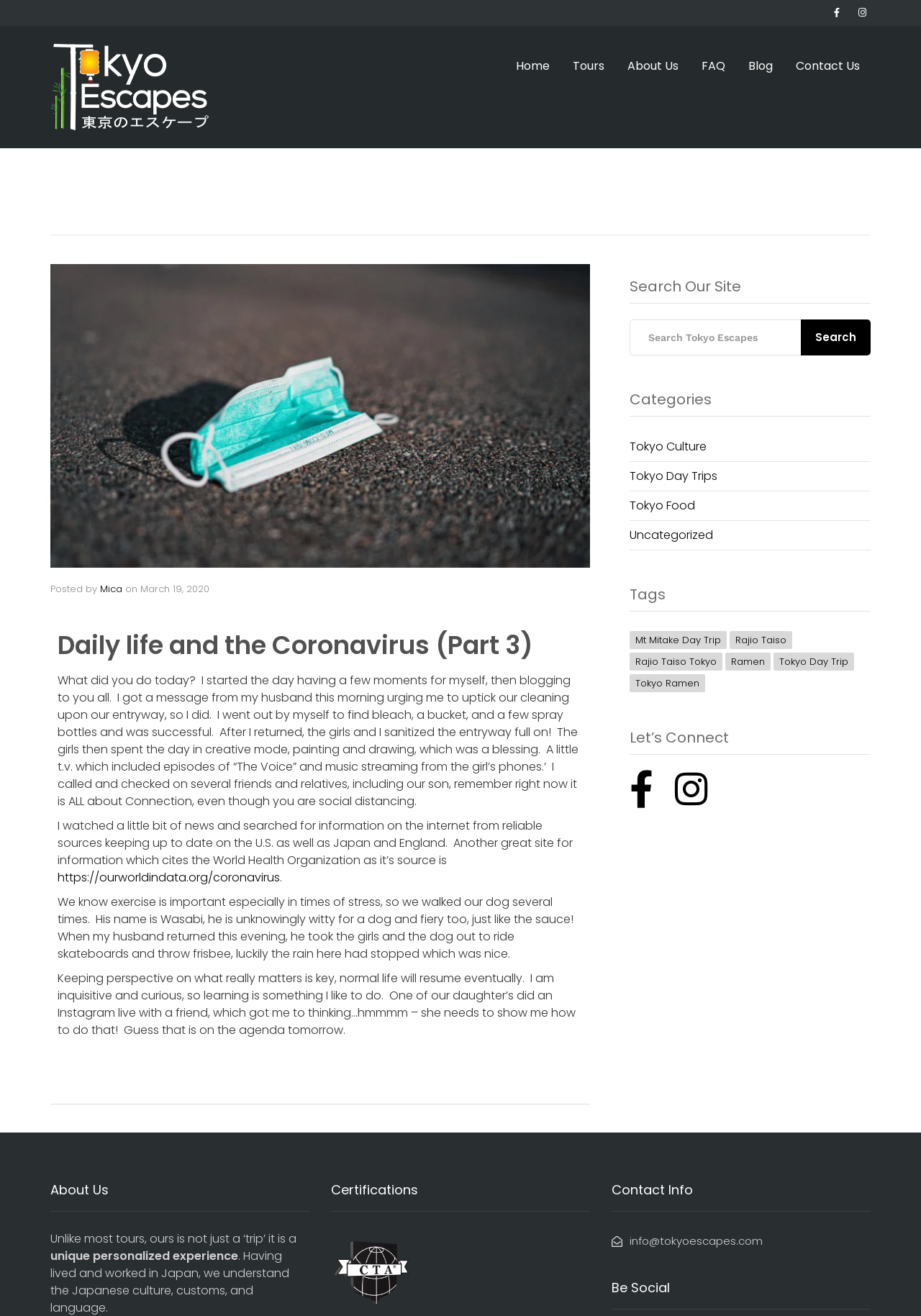Identify the bounding box coordinates of the clickable region necessary to fulfill the following instruction: "Follow Tokyo Escapes on Facebook". The bounding box coordinates should be four float numbers between 0 and 1, i.e., [left, top, right, bottom].

[0.684, 0.601, 0.733, 0.613]